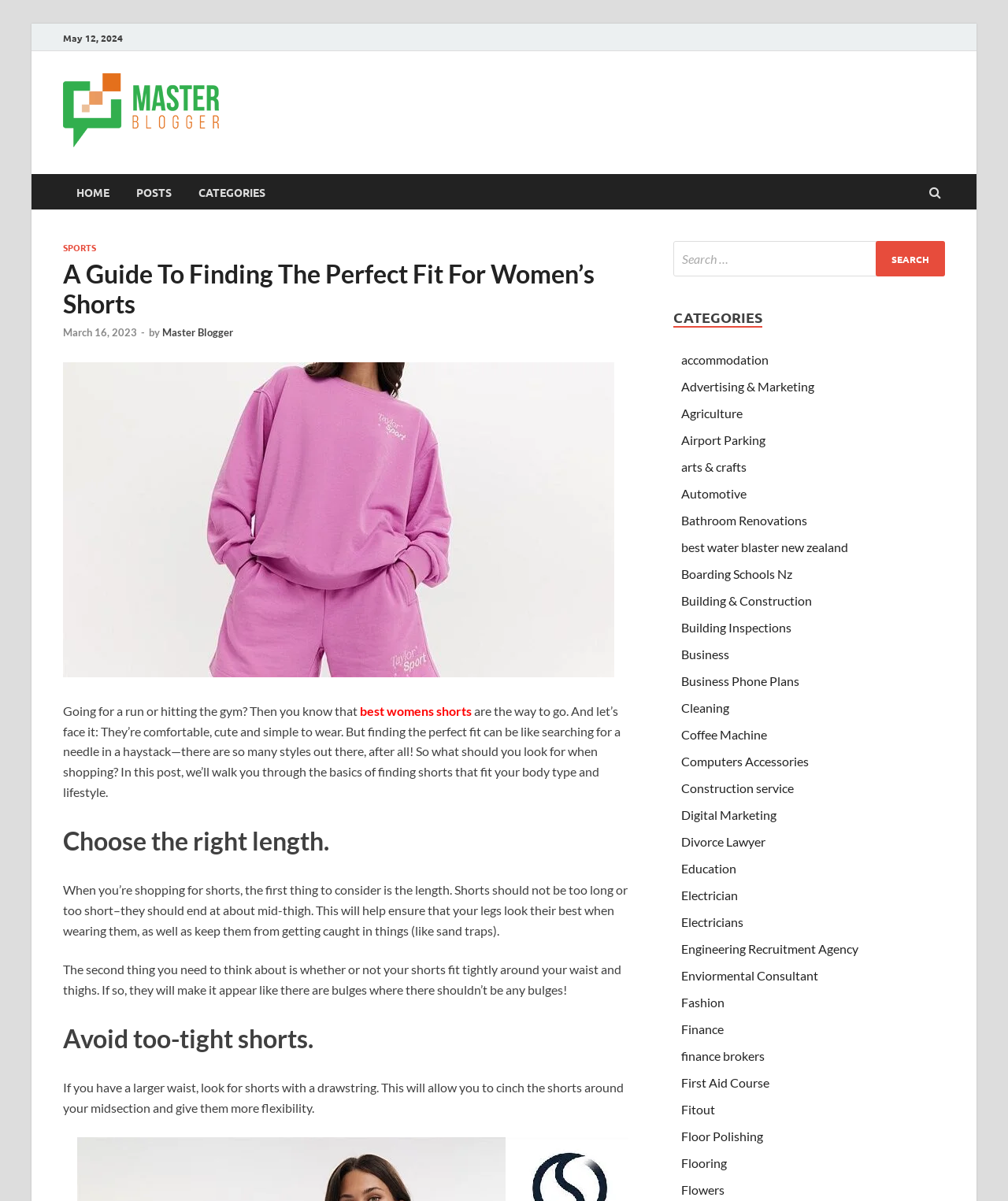What is the headline of the webpage?

A Guide To Finding The Perfect Fit For Women’s Shorts